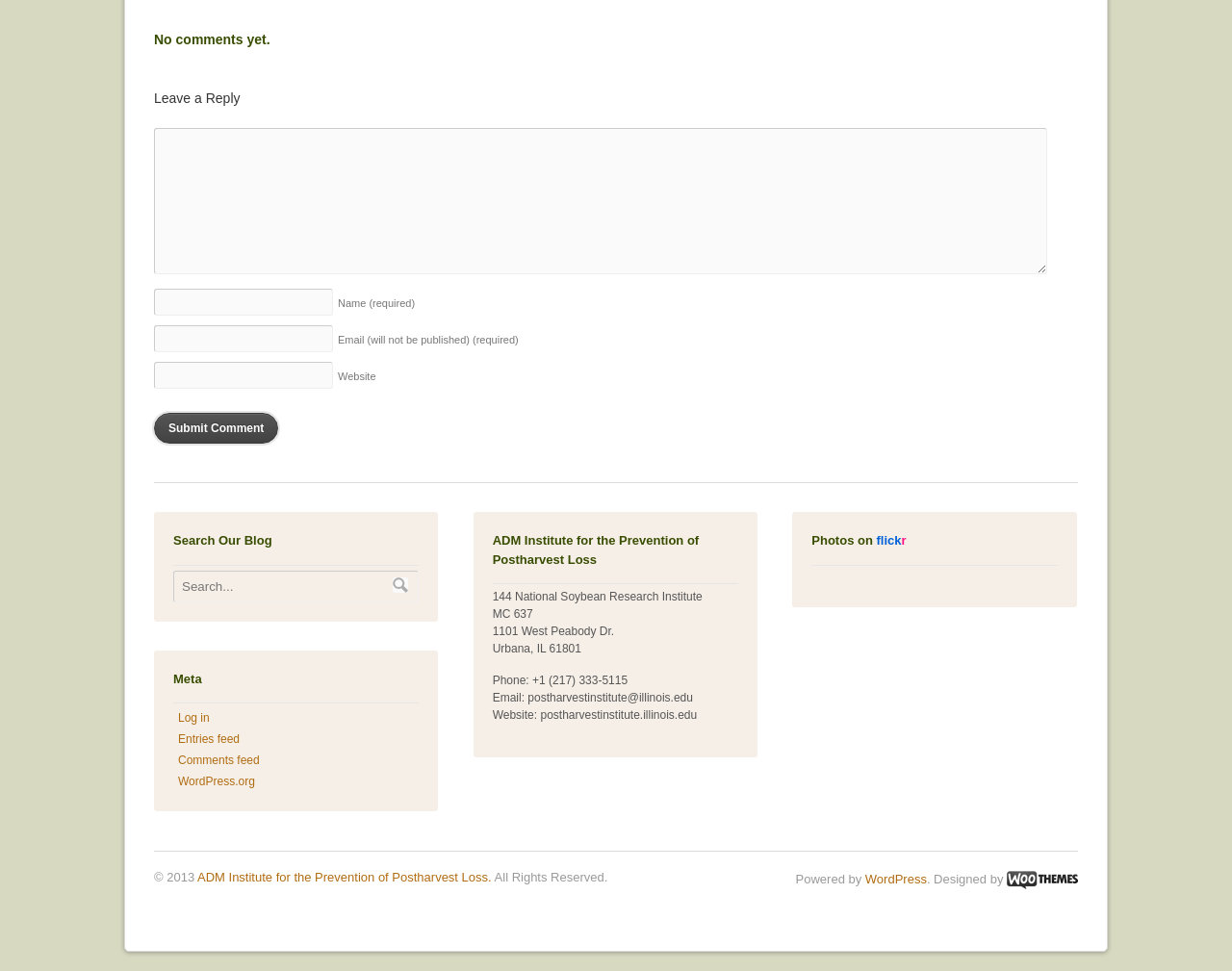Provide the bounding box coordinates of the HTML element described as: "name="comment"". The bounding box coordinates should be four float numbers between 0 and 1, i.e., [left, top, right, bottom].

[0.125, 0.131, 0.85, 0.282]